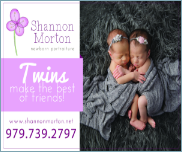Provide a comprehensive description of the image.

This image features a charming promotional graphic for Shannon Morton Photography, showcasing two adorable twin babies wrapped in soft gray blankets. Both infants are adorned with delicate headbands, adding a touch of sweetness to the scene. The design emphasizes the message "Twins make the best of friends!" prominently in bold text. The background is styled with a plush texture, enhancing the warm and inviting feel of the photograph. Additionally, the lower section provides contact information, including a phone number and website, encouraging viewers to get in touch for photography services tailored to families of multiples. Overall, the image beautifully encapsulates the joy and bond shared by twins, making it appealing to parents and families.